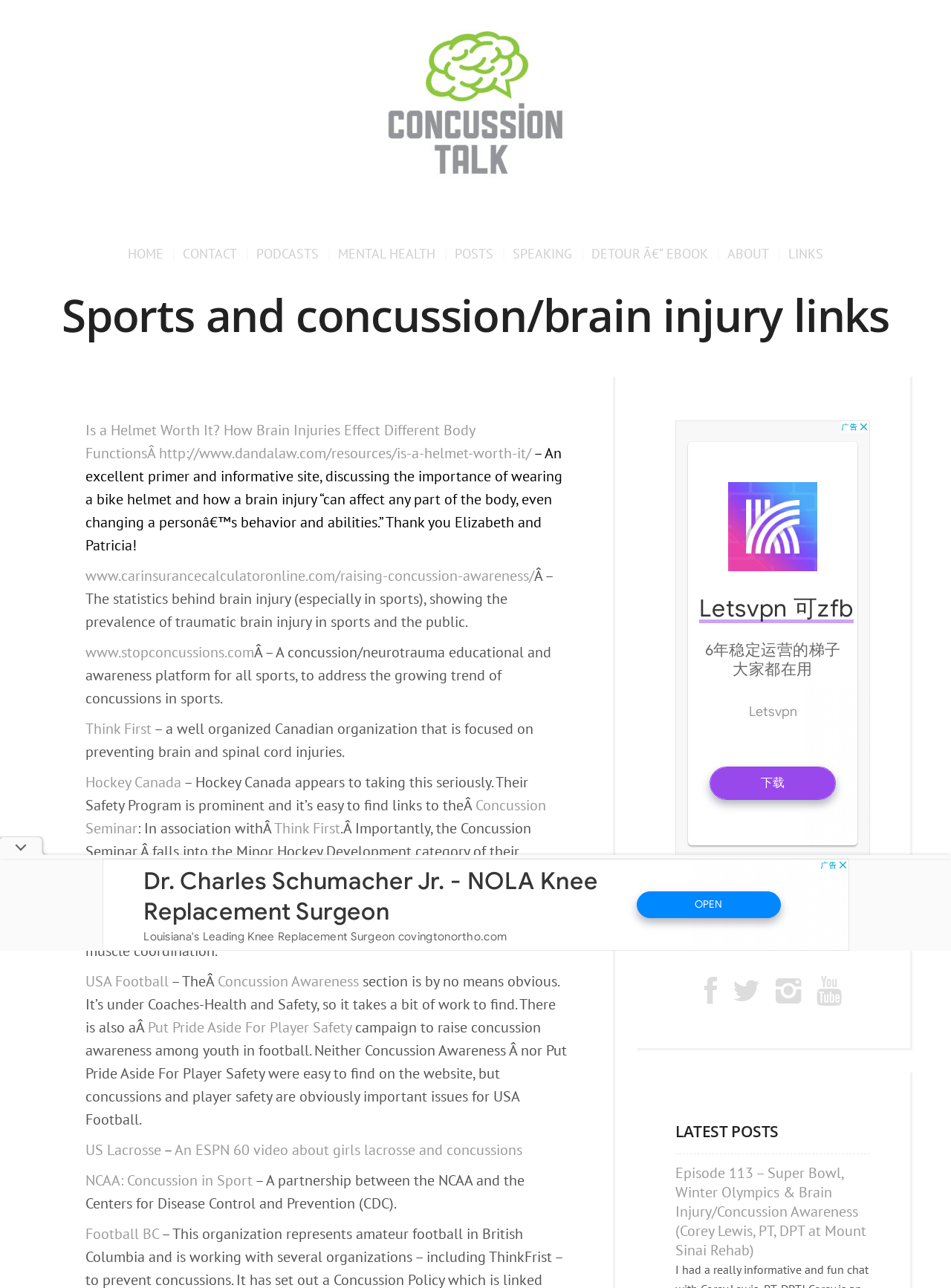Write an exhaustive caption that covers the webpage's main aspects.

The webpage is titled "Sports and concussion/brain injury links | Concussion Talk" and has a prominent heading "Concussion Talk" at the top. Below this heading, there is a row of links, including "HOME", "CONTACT", "PODCASTS", and others, which appear to be navigation links for the website.

The main content of the webpage is divided into two sections. The first section is headed "Sports and concussion/brain injury links" and contains a list of links to various websites and resources related to concussions and brain injuries in sports. Each link is accompanied by a brief description or summary of the resource. There are 14 links in total, including resources from organizations such as Hockey Canada, USA Football, and the NCAA.

The second section is headed "LATEST POSTS" and appears to be a blog or news feed section. There is one post listed, titled "Episode 113 – Super Bowl, Winter Olympics & Brain Injury/Concussion Awareness".

Throughout the webpage, there are several images, including a logo for "Concussion Talk" at the top and advertisements in the form of iframes. There are also several social media links at the bottom of the page.

In terms of layout, the webpage has a clean and organized structure, with clear headings and concise text. The links and resources are well-organized and easy to navigate.